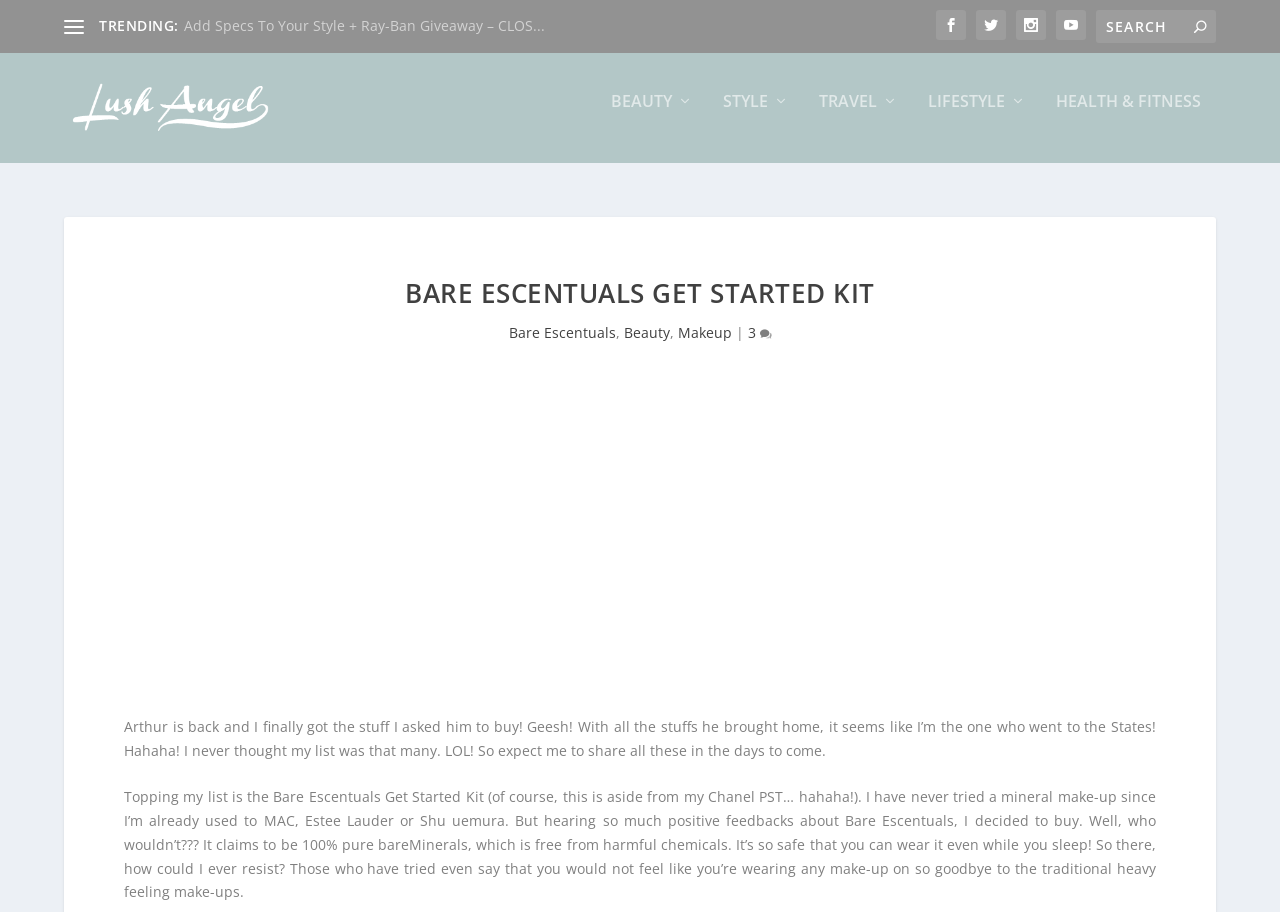Provide the bounding box coordinates of the section that needs to be clicked to accomplish the following instruction: "Read about Bare Escentuals Get Started Kit."

[0.097, 0.288, 0.903, 0.336]